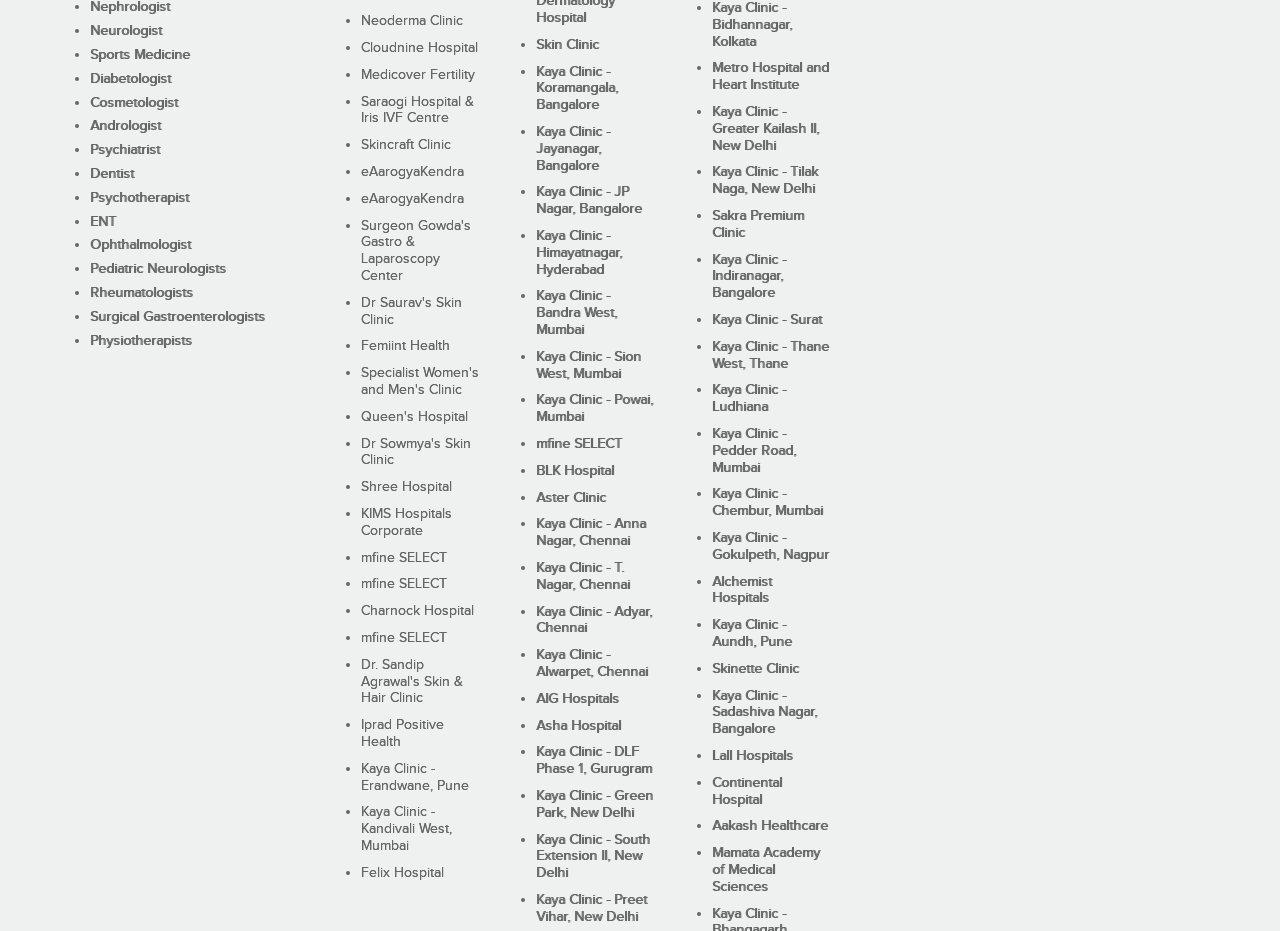Return the bounding box coordinates of the UI element that corresponds to this description: "title="Facebook"". The coordinates must be given as four float numbers in the range of 0 and 1, [left, top, right, bottom].

None